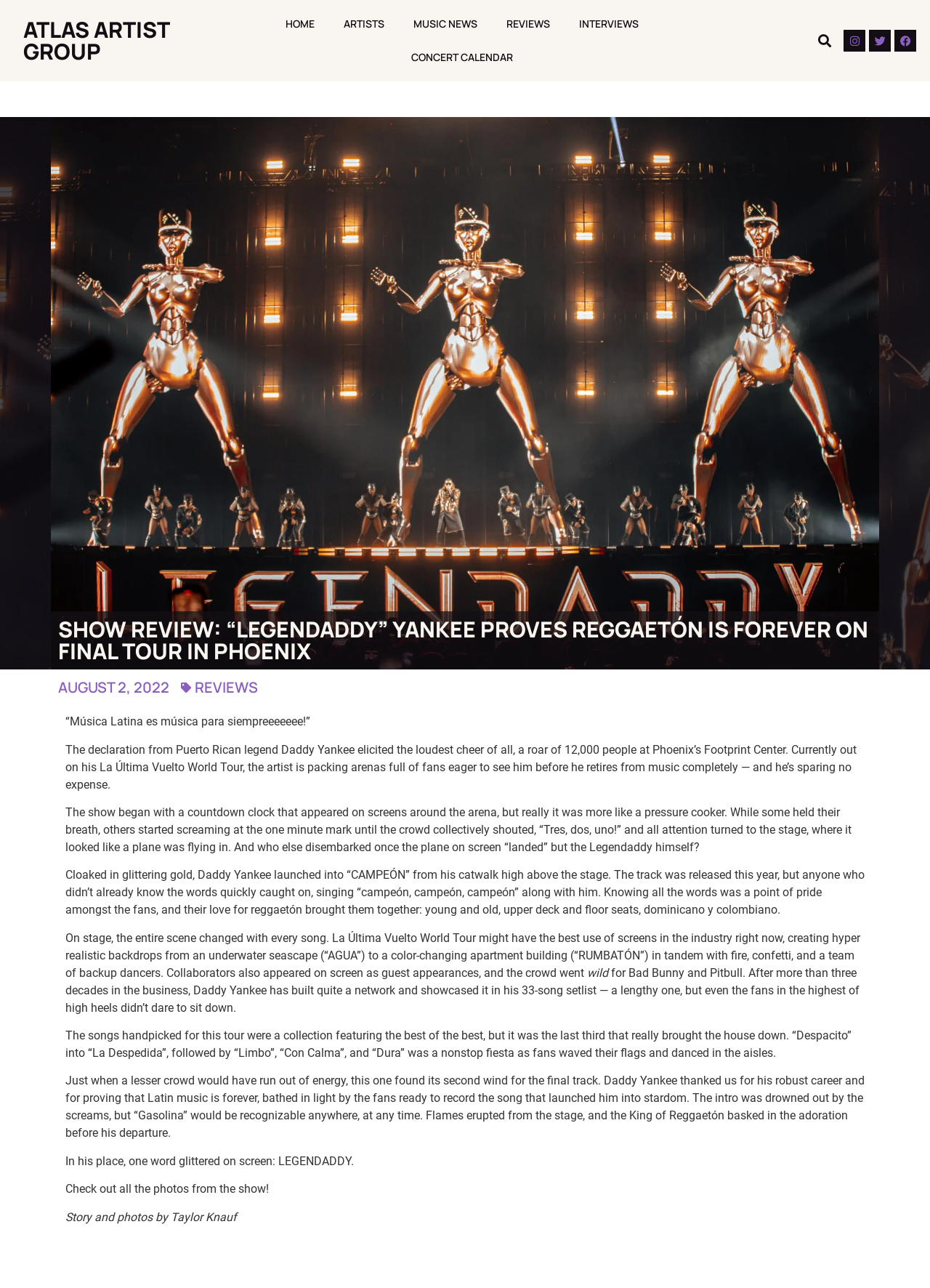Summarize the webpage with a detailed and informative caption.

This webpage is a review of Daddy Yankee's concert, specifically his "Legendaddy" tour in Phoenix. At the top, there is a navigation bar with links to "HOME", "ARTISTS", "MUSIC NEWS", "REVIEWS", "INTERVIEWS", and "CONCERT CALENDAR". On the top right, there is a search bar with a "Search" button. Below the navigation bar, there are social media links to Instagram, Twitter, and Facebook.

The main content of the webpage is a review of the concert, which is divided into several paragraphs. The title of the review, "SHOW REVIEW: “LEGENDADDY” YANKEE PROVES REGGAETÓN IS FOREVER ON FINAL TOUR IN PHOENIX", is displayed prominently at the top. Below the title, there is a timestamp "AUGUST 2, 2022" and a category label "REVIEWS".

The review itself is a detailed account of the concert, describing the atmosphere, the setlist, and the performances. The text is divided into several paragraphs, each describing a different aspect of the concert. The paragraphs are arranged in a vertical column, with the earliest part of the concert at the top and the latest part at the bottom.

Throughout the review, there are no images, but the text is descriptive and vivid, painting a picture of the concert experience. The reviewer describes the crowd's energy, the stage design, and the performances of Daddy Yankee and his collaborators. The review concludes with a final paragraph summarizing the concert and a call to action to "Check out all the photos from the show!"